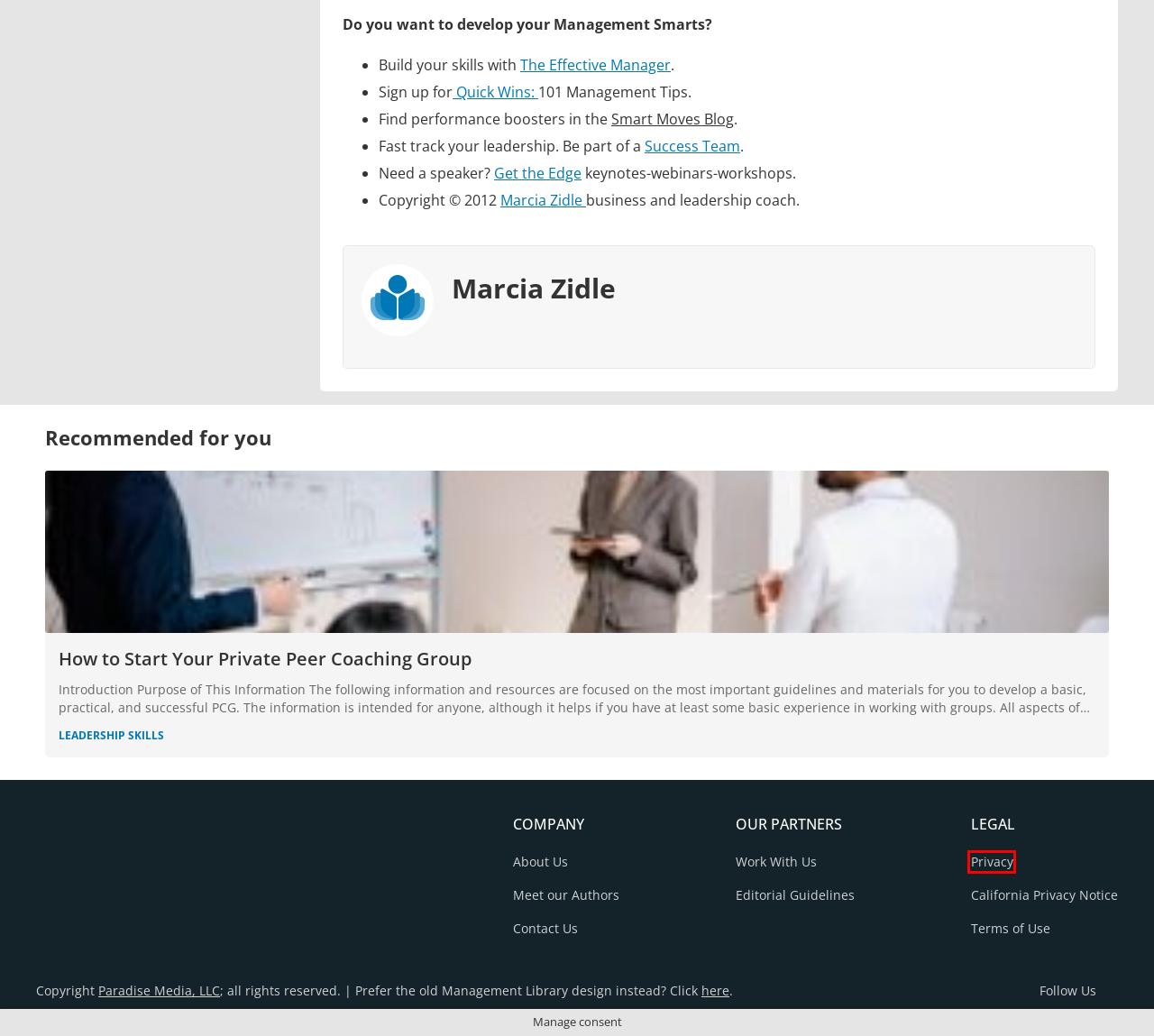Given a screenshot of a webpage with a red bounding box around a UI element, please identify the most appropriate webpage description that matches the new webpage after you click on the element. Here are the candidates:
A. Disclaimers of Endorsement and Liability - Management.org
B. Free Management Library Data Privacy Policy - Management.org
C. Starting Your Peer Coaching Group: A Quick Guide
D. Editorial Guidelines - Management.org
E. What is the One Best Model of Group Coaching? - Management.org
F. Contact Us - Management.org
G. All About Management Library Authors
H. About Us - Management.org

B